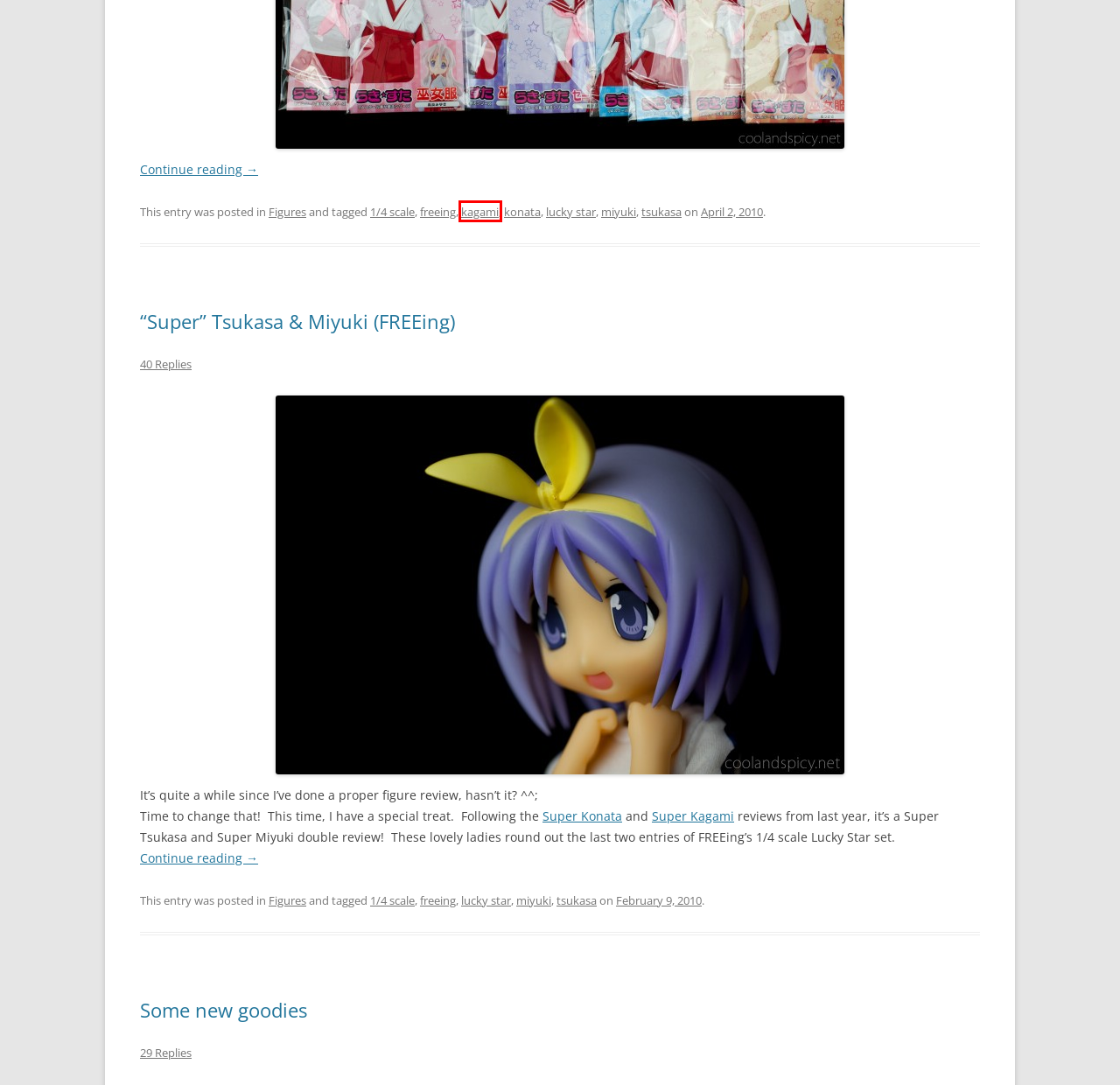With the provided webpage screenshot containing a red bounding box around a UI element, determine which description best matches the new webpage that appears after clicking the selected element. The choices are:
A. FREEing 1/4 “Super” Konata! | Cool and Spicy
B. Figures | Cool and Spicy
C. “Super” Tsukasa & Miyuki (FREEing) | Cool and Spicy
D. FREEing 1/4 “Super” Kagami | Cool and Spicy
E. kagami | Cool and Spicy
F. freeing | Cool and Spicy
G. Some new goodies | Cool and Spicy
H. konata | Cool and Spicy

E